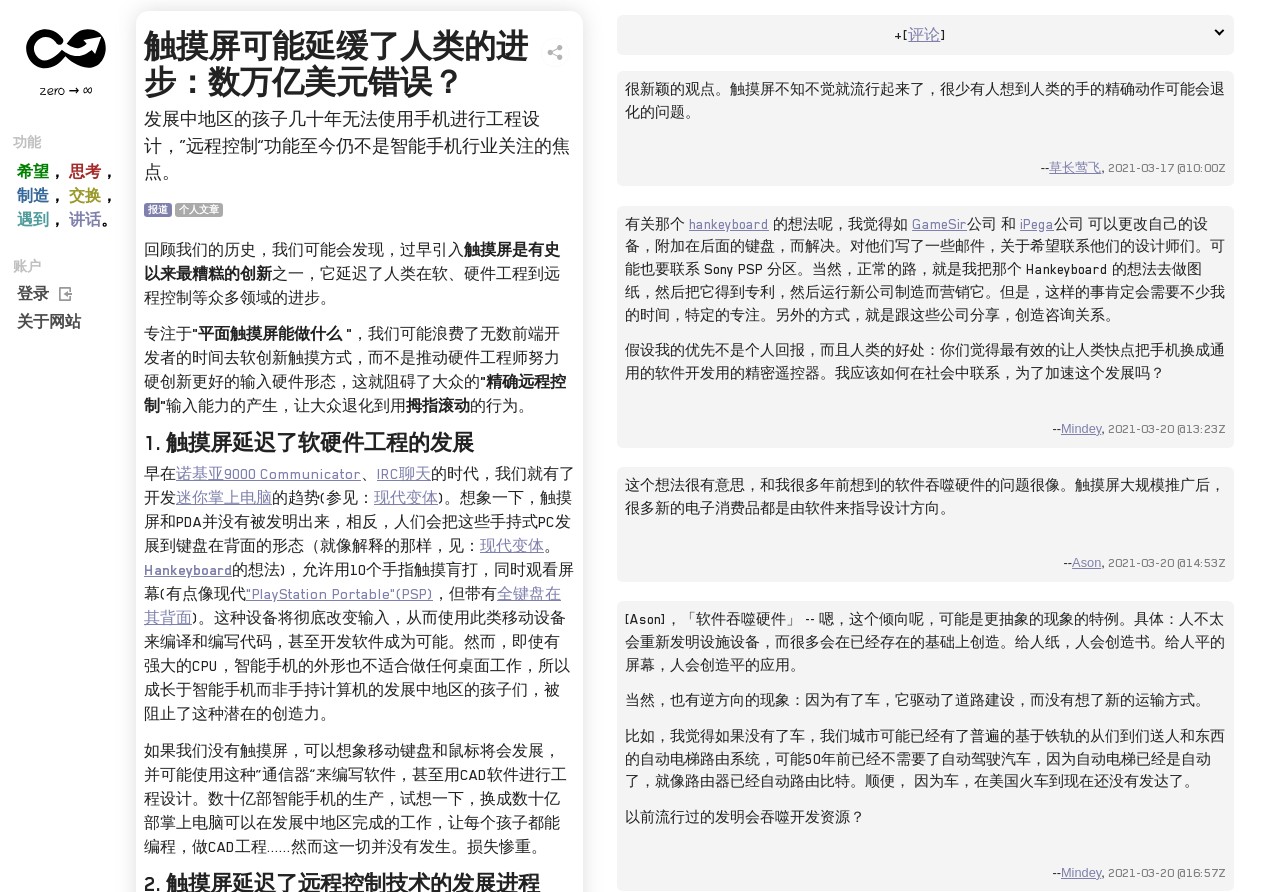Please identify the bounding box coordinates of the area that needs to be clicked to follow this instruction: "Read about the website".

[0.016, 0.426, 0.122, 0.478]